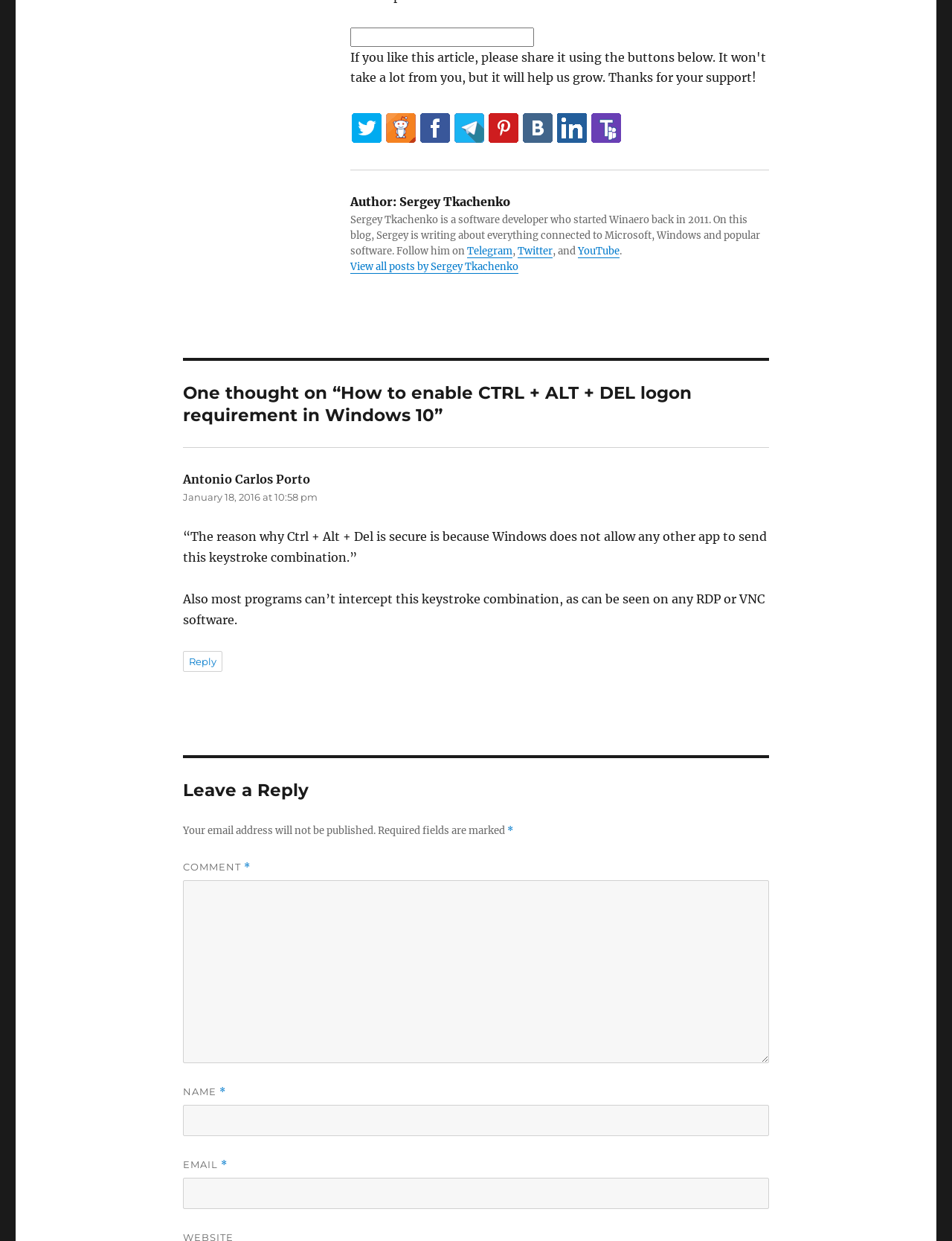Please respond in a single word or phrase: 
What is the author's name?

Sergey Tkachenko